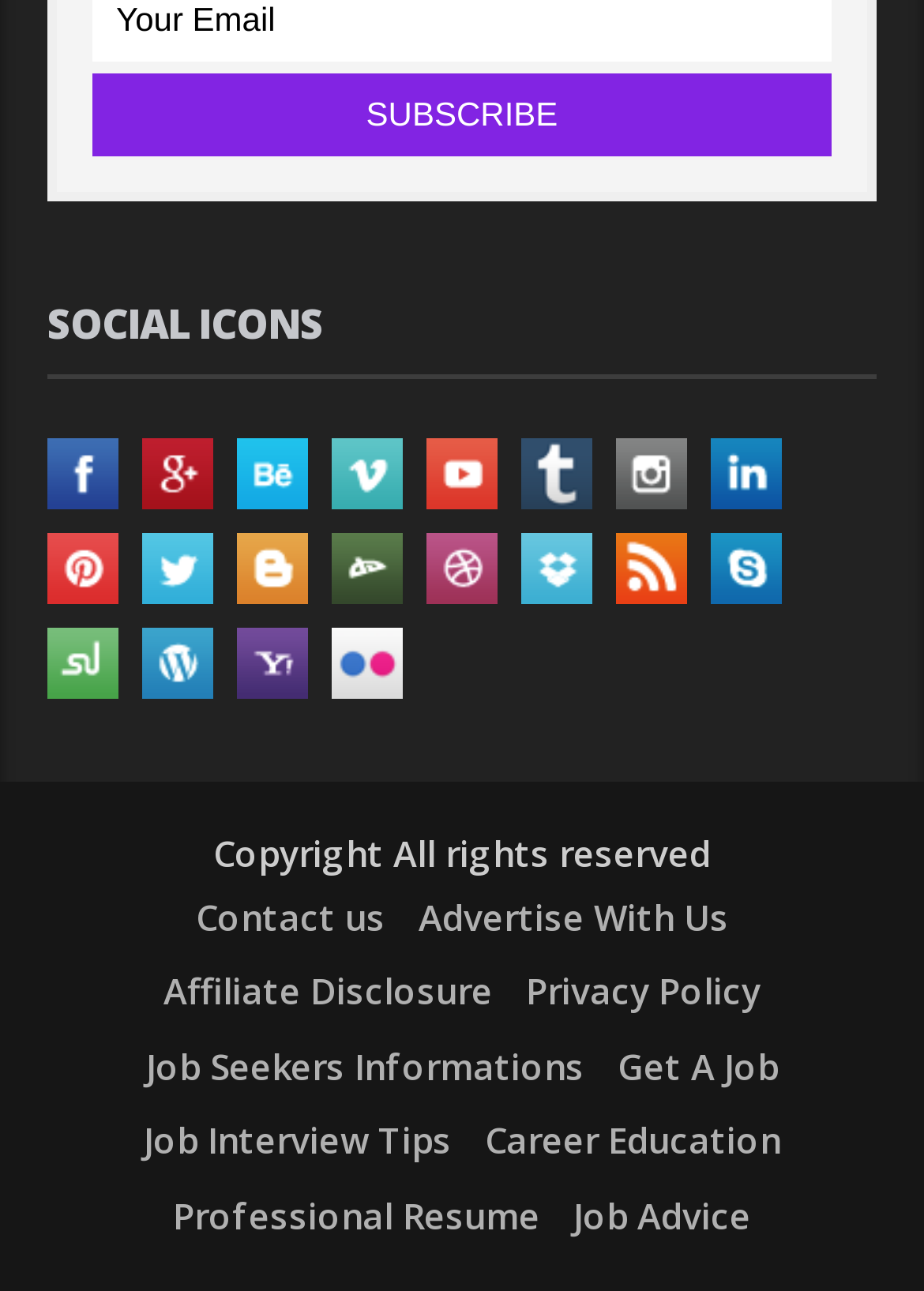Find and indicate the bounding box coordinates of the region you should select to follow the given instruction: "toggle navigation".

None